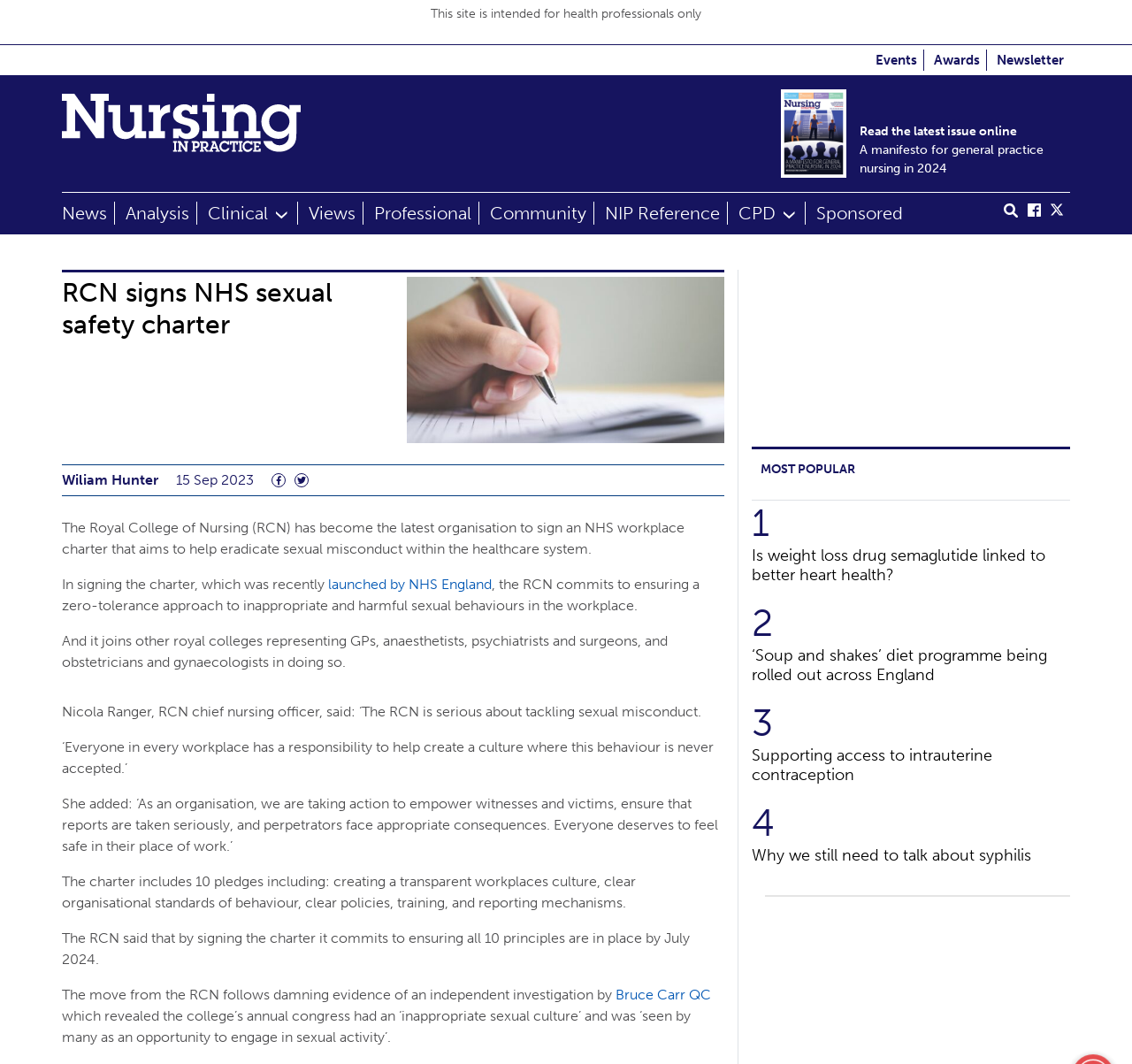Bounding box coordinates must be specified in the format (top-left x, top-left y, bottom-right x, bottom-right y). All values should be floating point numbers between 0 and 1. What are the bounding box coordinates of the UI element described as: alt="NIP Logo"

[0.055, 0.084, 0.266, 0.147]